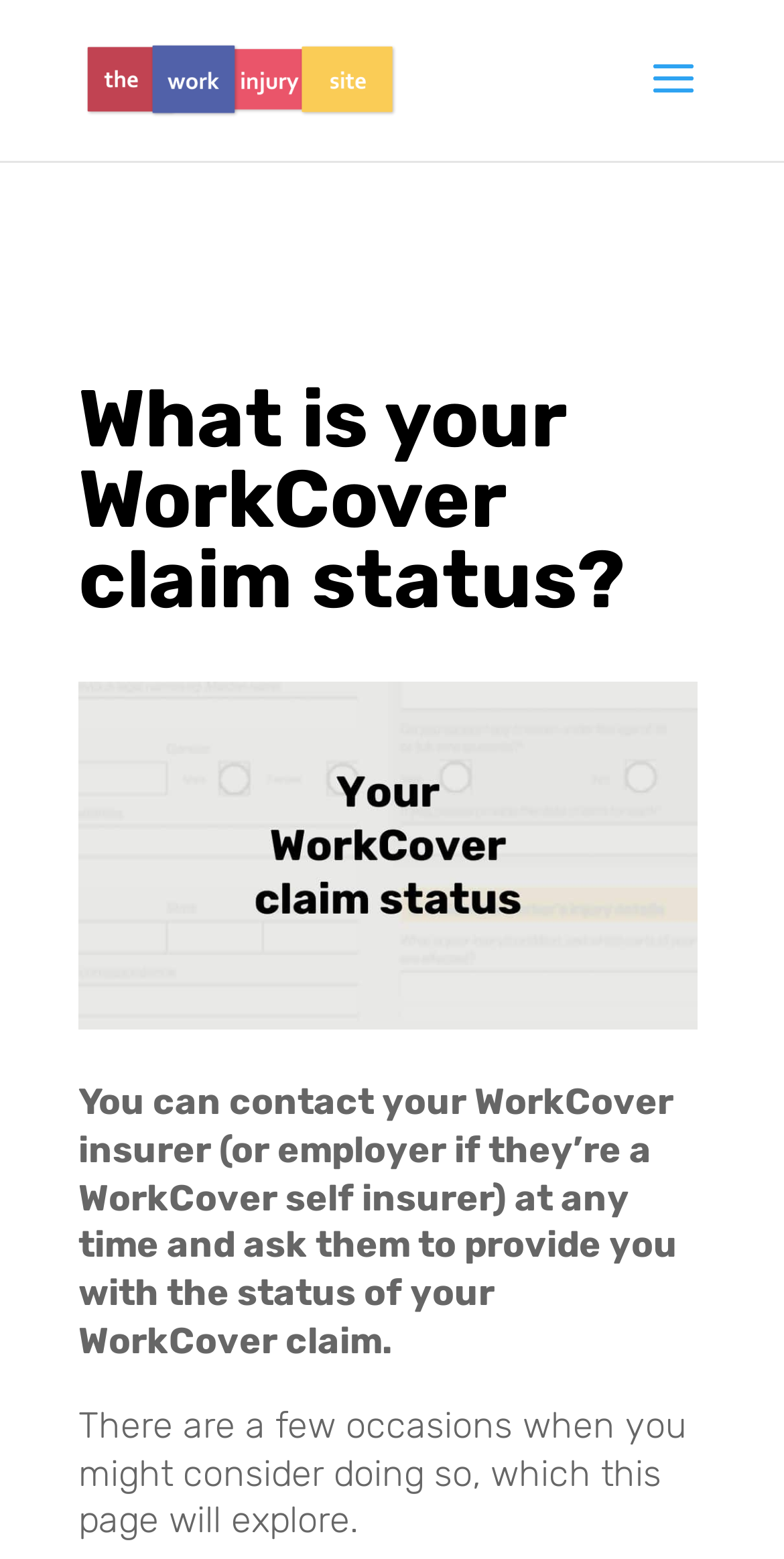Calculate the bounding box coordinates of the UI element given the description: "Memories from the Table".

None